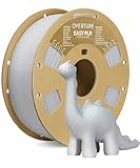Craft a descriptive caption that covers all aspects of the image.

The image features a spool of OVERTURE Easy PLA, a popular 3D printing filament known for its ease of use and excellent print quality. The spool, prominently displayed in a natural beige color, is labeled with product details, including its type and specifications, indicating that it is 1.75mm diameter filament. Alongside the spool is a charming gray dinosaur figurine, likely a 3D-printed model made using this very filament, exemplifying the whimsical possibilities of 3D printing. This visual showcases not only the product itself but also evokes creativity and the potential projects that can be realized with the OVERTURE Easy PLA filament.